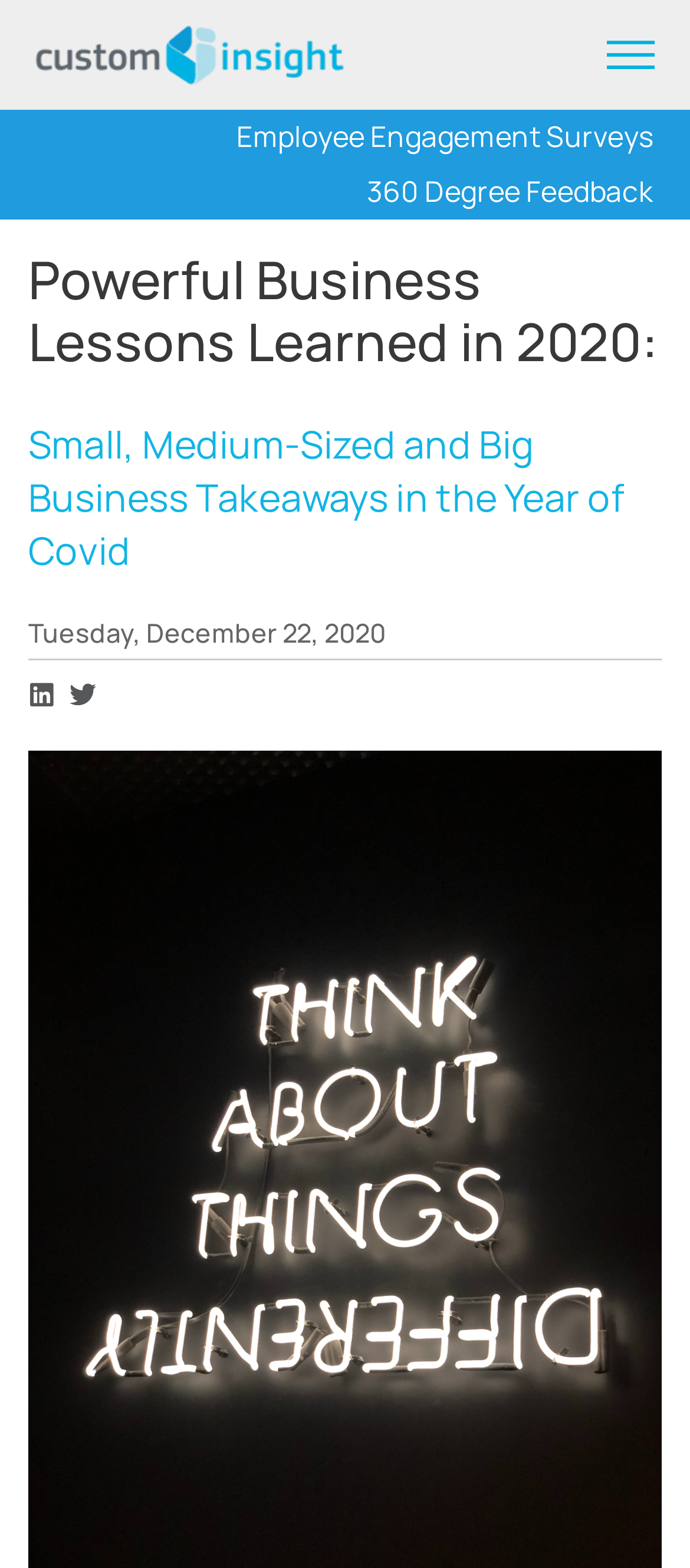Given the description of a UI element: "alt="custominsight"", identify the bounding box coordinates of the matching element in the webpage screenshot.

[0.048, 0.016, 0.5, 0.055]